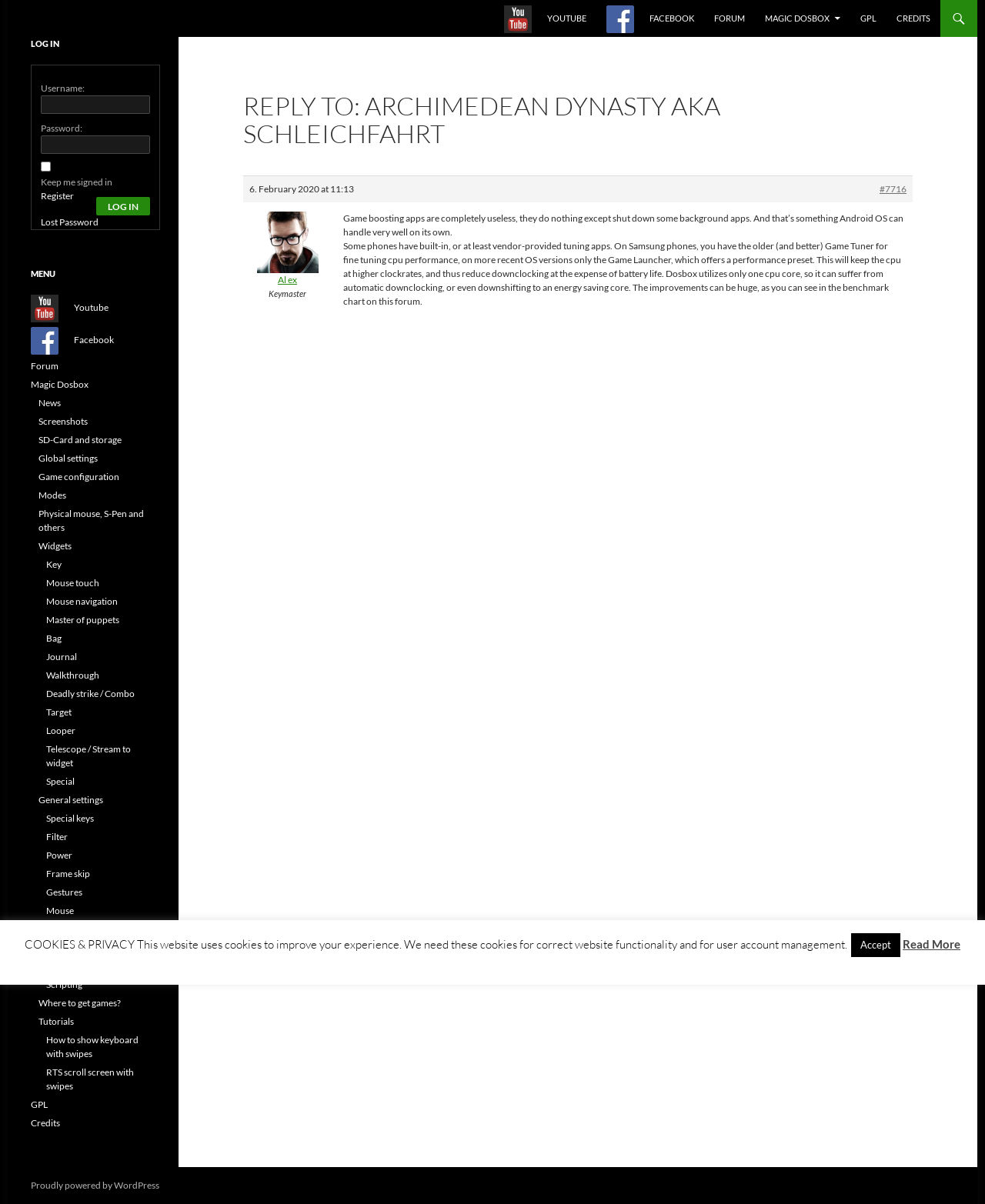Please analyze the image and give a detailed answer to the question:
What is the username input field labeled as?

The login form section of the webpage can be identified by the group element with the username and password input fields. The username input field is labeled as 'Username:' by a static text element.